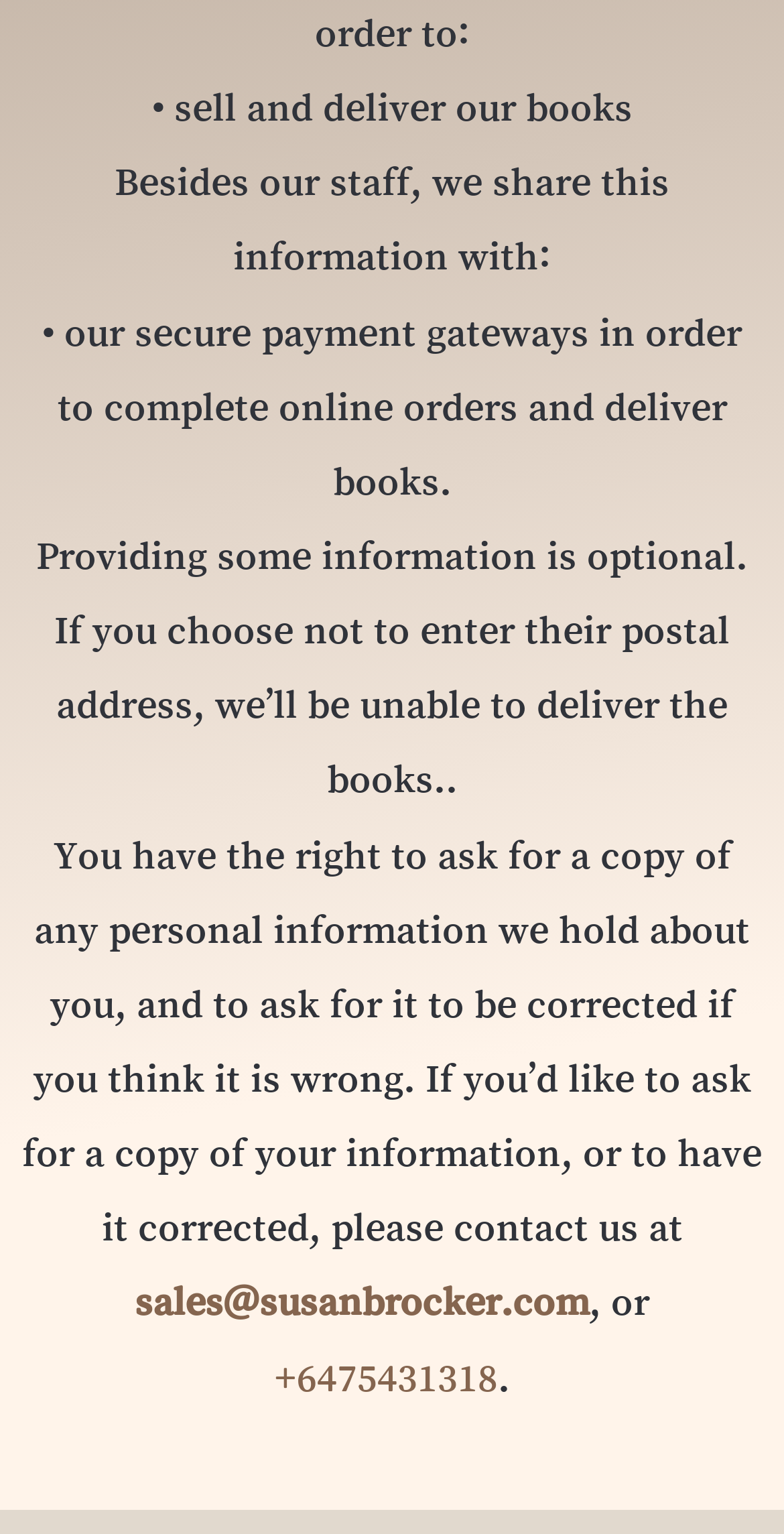Using the information shown in the image, answer the question with as much detail as possible: What is the purpose of sharing personal information?

According to the webpage, the website shares personal information with their staff and secure payment gateways in order to complete online orders and deliver books.